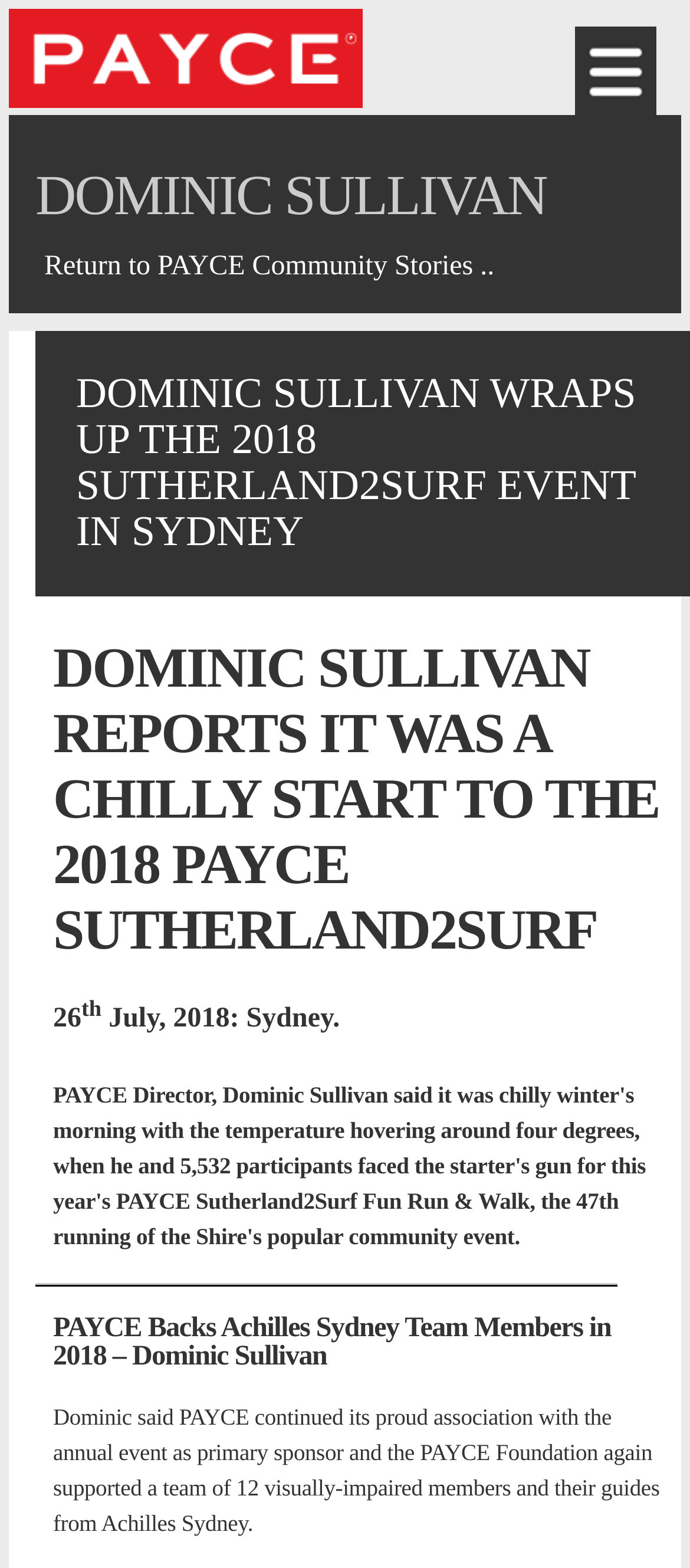When did the PAYCE Sutherland2Surf Event take place?
Answer with a single word or phrase by referring to the visual content.

26th July, 2018